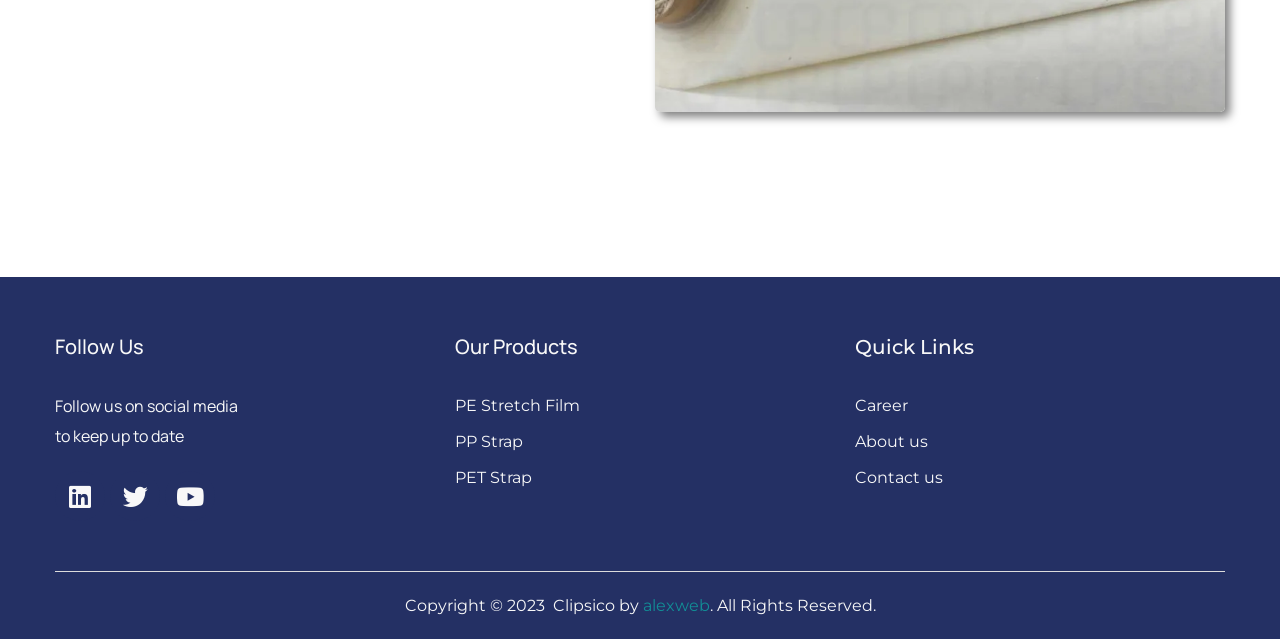Show the bounding box coordinates of the region that should be clicked to follow the instruction: "Click the link to go back to top."

None